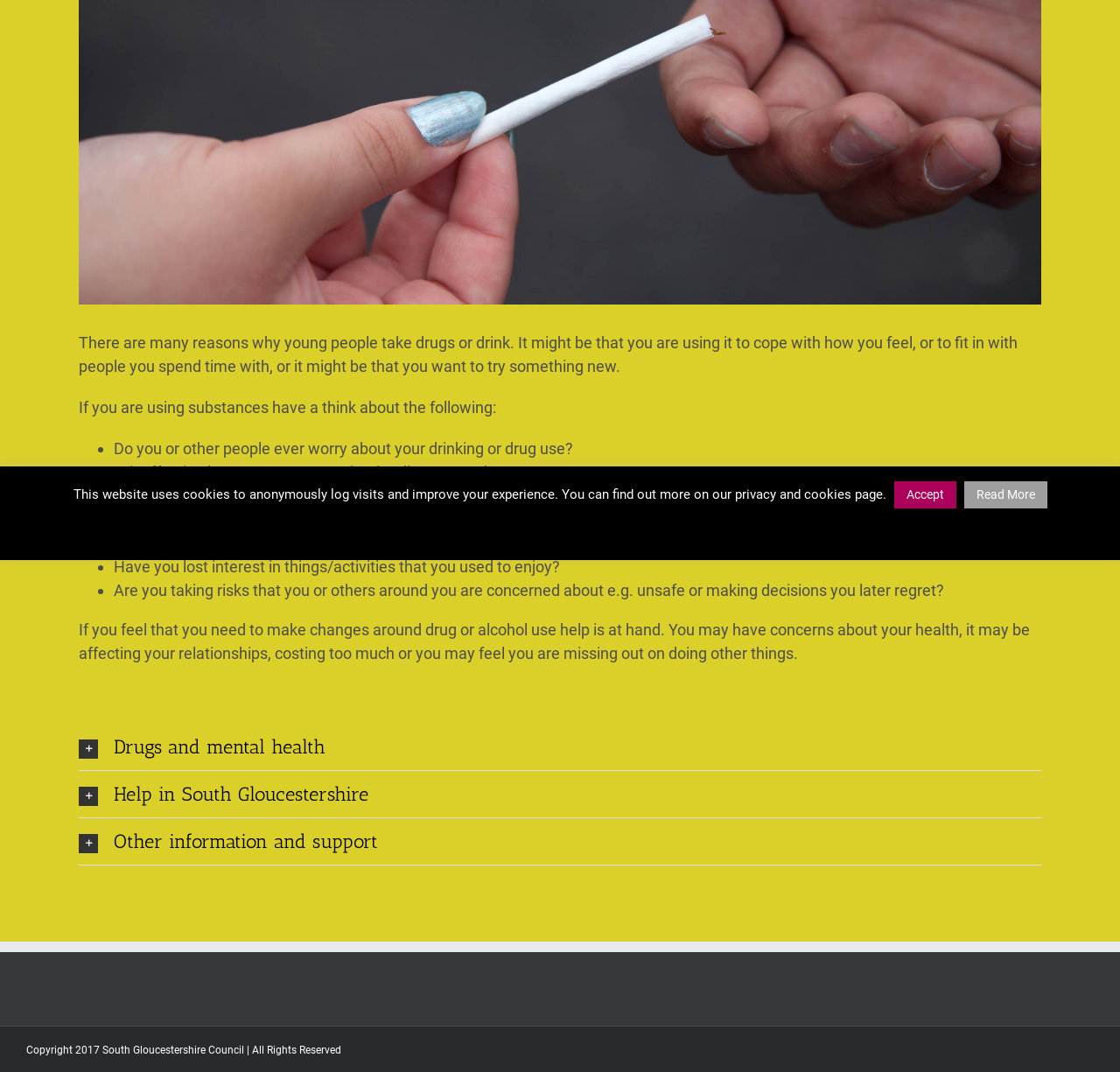Identify the bounding box coordinates for the UI element described as follows: Accept. Use the format (top-left x, top-left y, bottom-right x, bottom-right y) and ensure all values are floating point numbers between 0 and 1.

[0.798, 0.449, 0.854, 0.475]